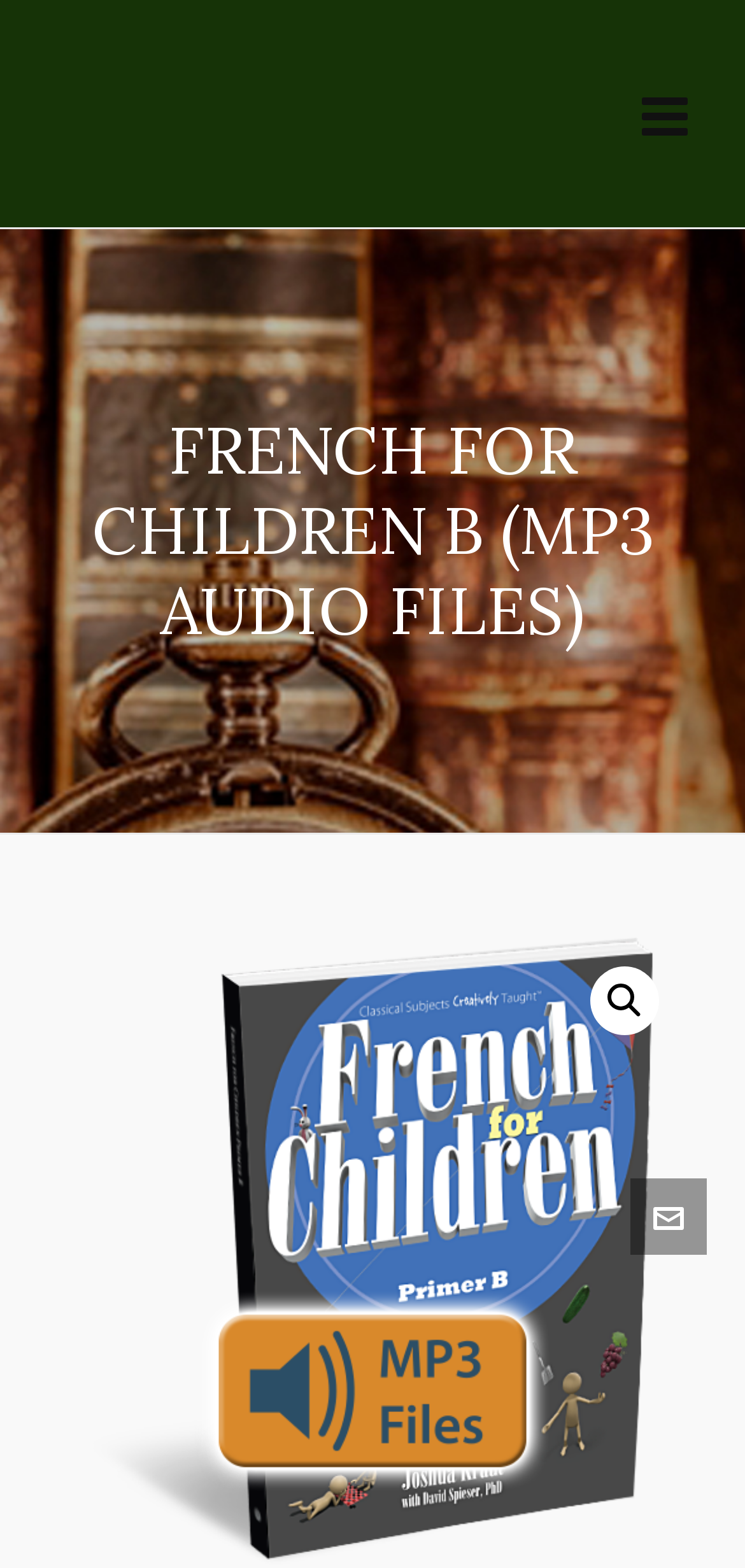What is the bounding box coordinate of the search icon?
Could you answer the question with a detailed and thorough explanation?

I looked for the link element with the text '' and found its bounding box coordinates, which are [0.792, 0.616, 0.885, 0.66].